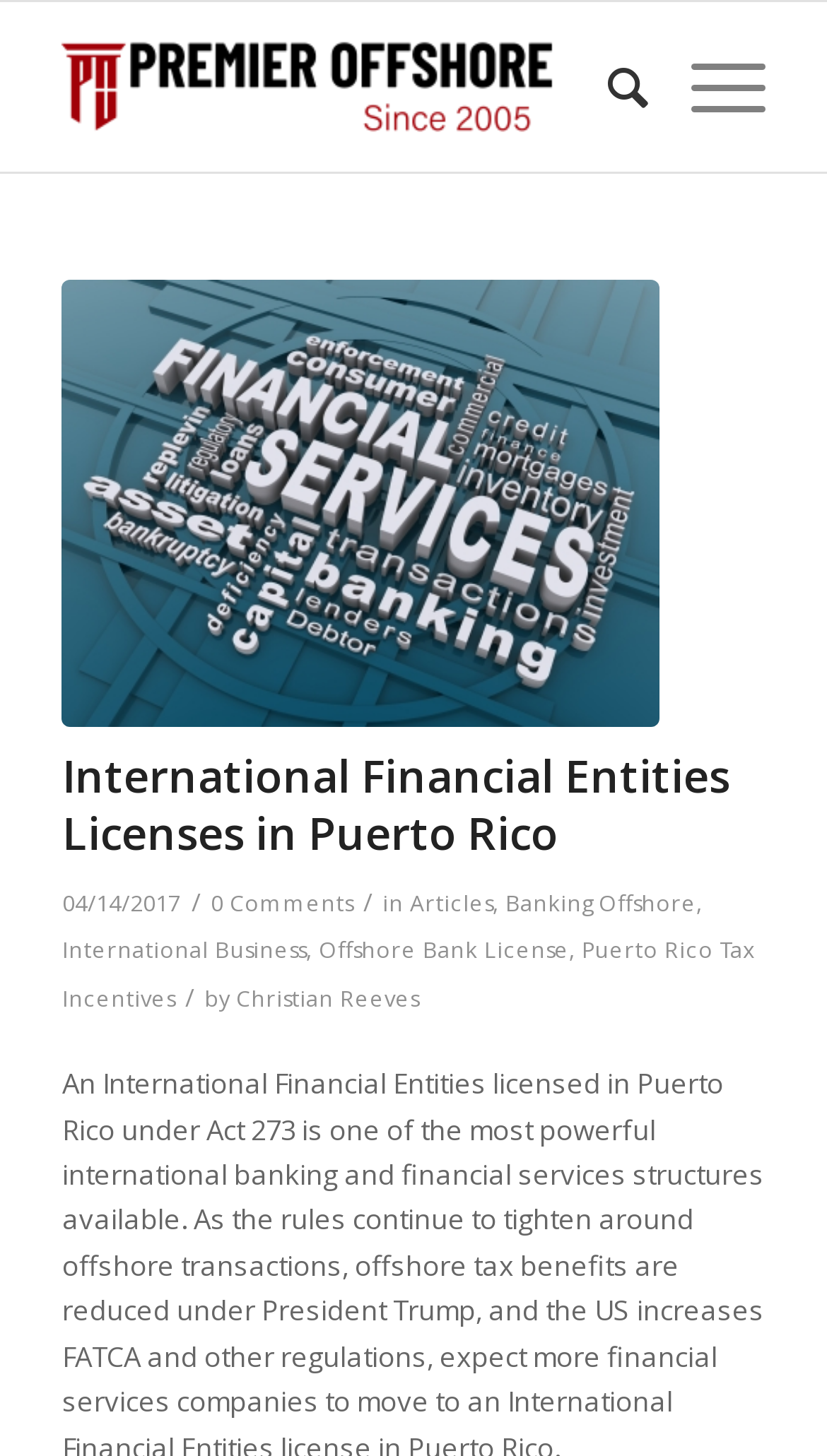Craft a detailed narrative of the webpage's structure and content.

The webpage is about International Financial Entities licensed in Puerto Rico, specifically discussing the benefits and structures of these entities. At the top left, there is a logo of "Premier Offshore Company Services" with a link to the company's website. Next to the logo, there is a search bar with a "Search" button. On the top right, there is a menu with a "Menu" link.

Below the top section, there is a large image with a link to "international financial entities in puerto rico". This image takes up most of the width of the page. Above the image, there is a header section with a heading that reads "International Financial Entities Licenses in Puerto Rico". 

Under the header, there is a section with a date "04/14/2017" and a link to "0 Comments". Following this, there are links to related articles, including "Articles", "Banking Offshore", "International Business", "Offshore Bank License", and "Puerto Rico Tax Incentives", separated by commas. The author of the article, "Christian Reeves", is credited at the bottom of this section.

The overall structure of the webpage is organized, with clear headings and concise text, making it easy to navigate and understand the content.